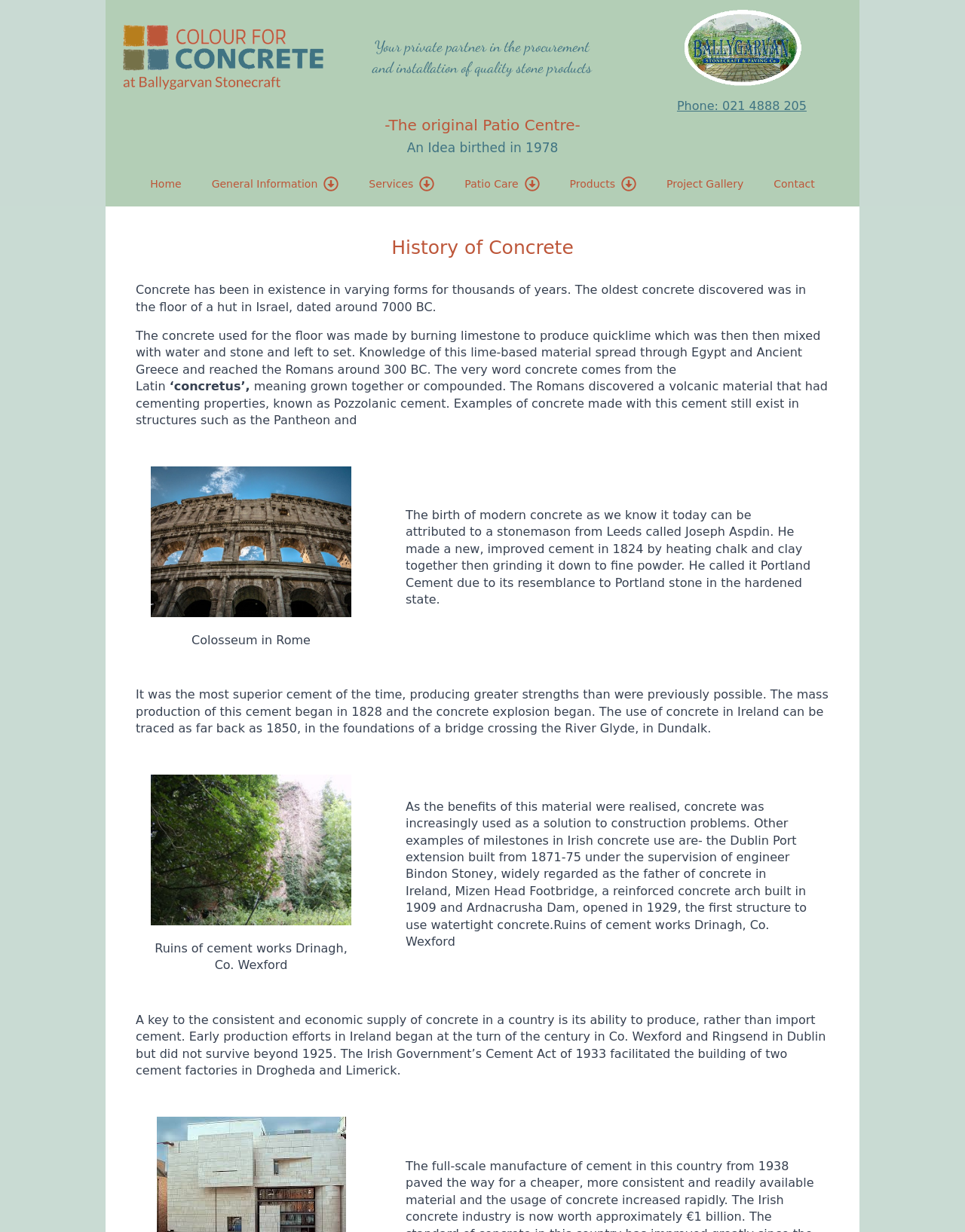Could you determine the bounding box coordinates of the clickable element to complete the instruction: "Click the 'Contact' link"? Provide the coordinates as four float numbers between 0 and 1, i.e., [left, top, right, bottom].

[0.786, 0.133, 0.86, 0.166]